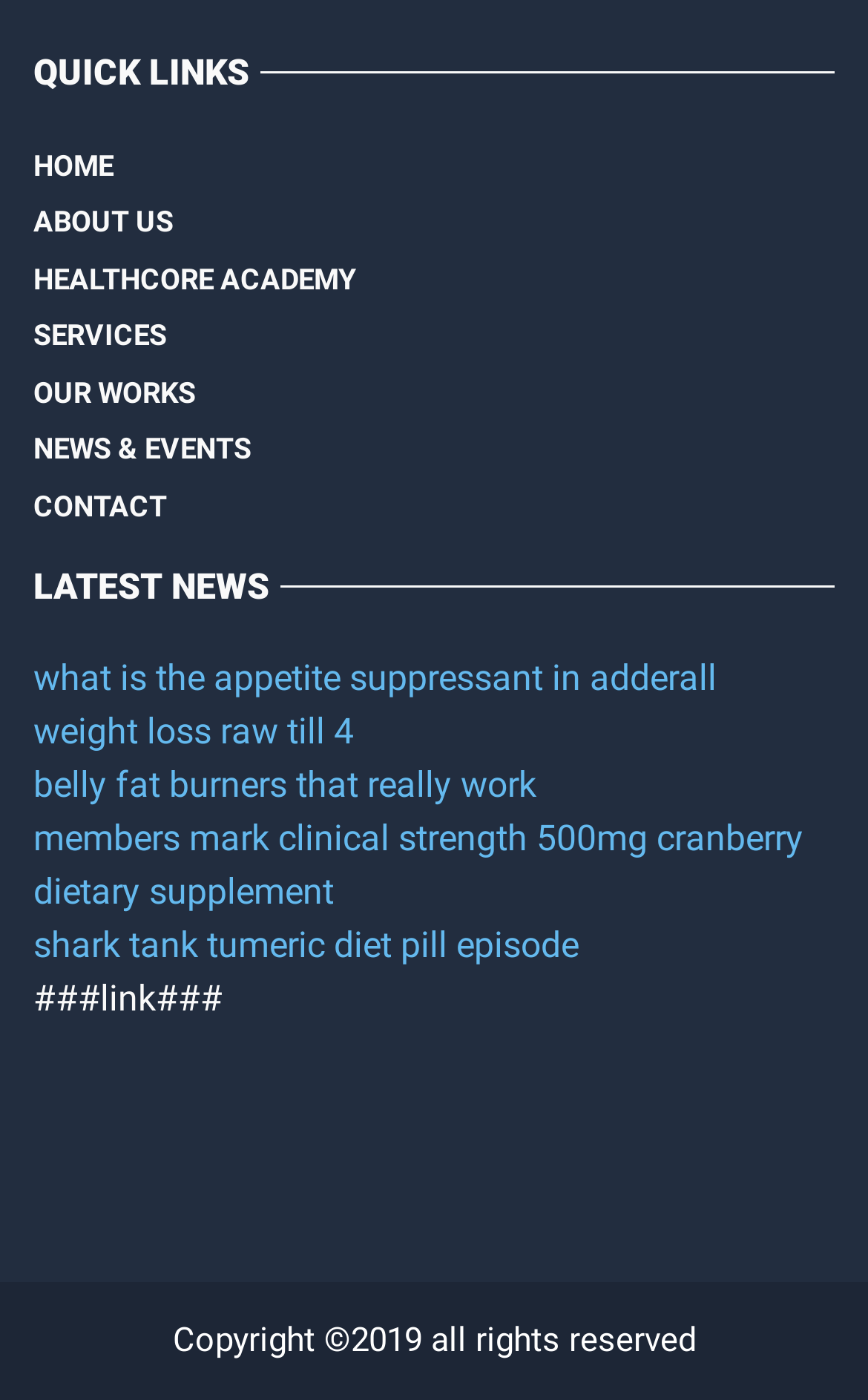Locate the coordinates of the bounding box for the clickable region that fulfills this instruction: "read what is the appetite suppressant in adderall".

[0.038, 0.469, 0.826, 0.499]